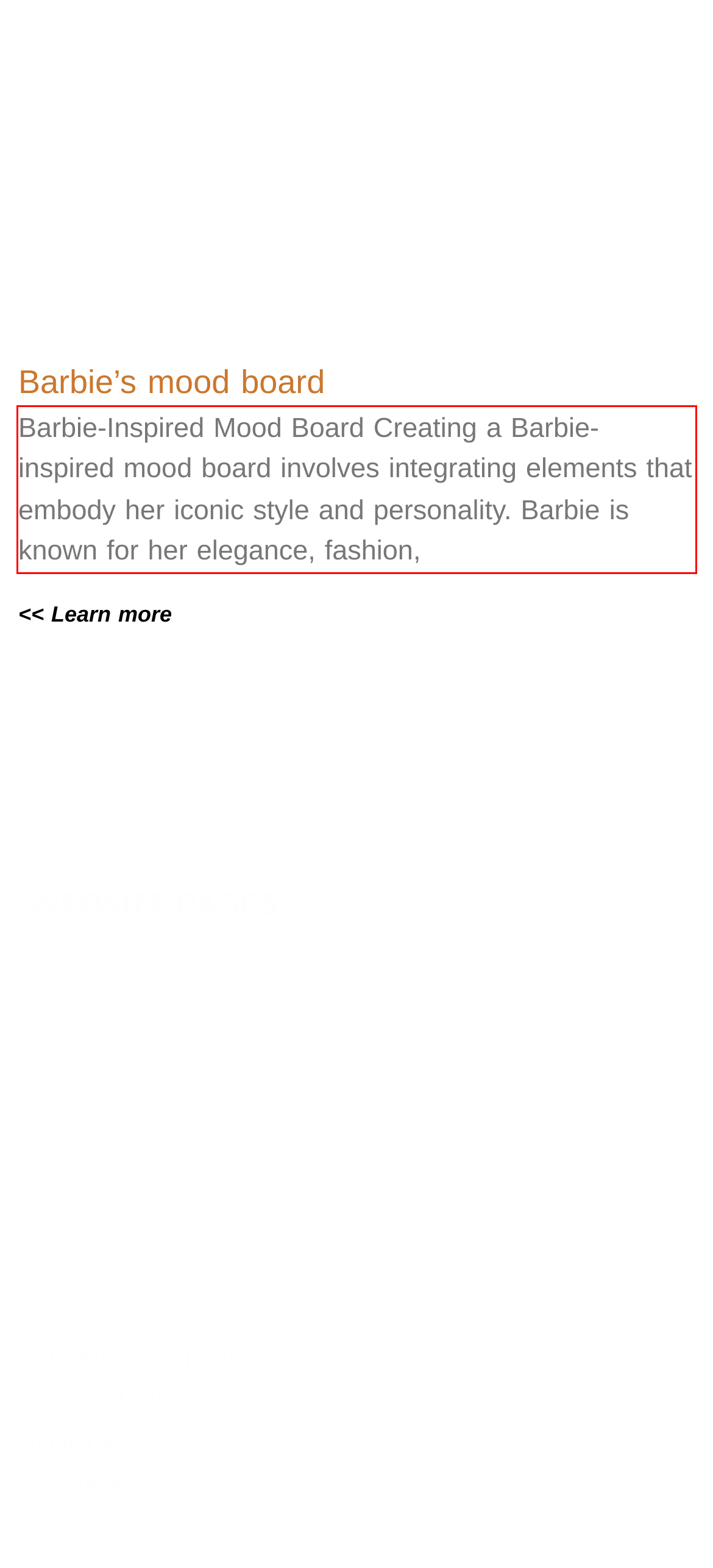From the provided screenshot, extract the text content that is enclosed within the red bounding box.

Barbie-Inspired Mood Board Creating a Barbie-inspired mood board involves integrating elements that embody her iconic style and personality. Barbie is known for her elegance, fashion,